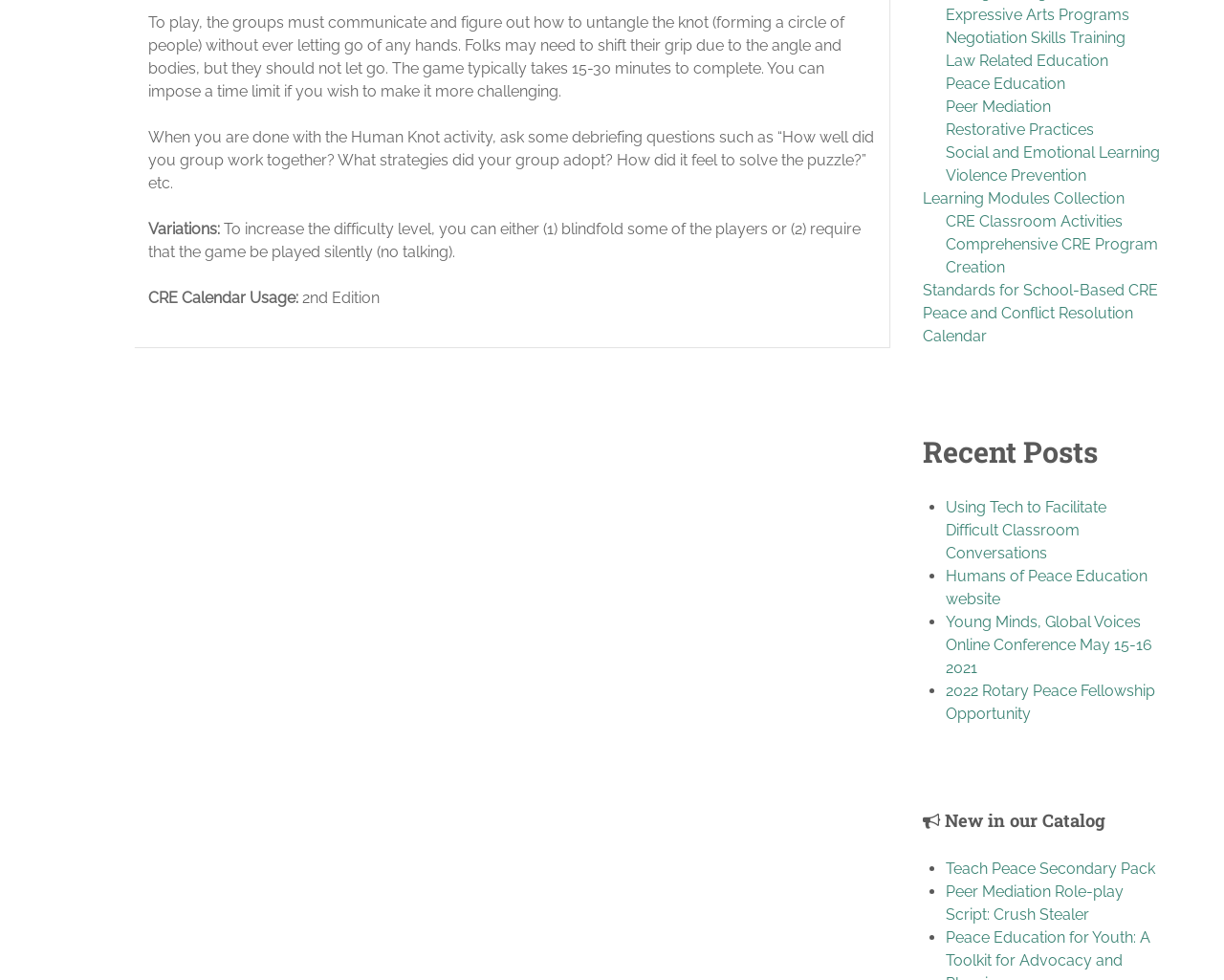Determine the bounding box coordinates (top-left x, top-left y, bottom-right x, bottom-right y) of the UI element described in the following text: Law Related Education

[0.773, 0.052, 0.905, 0.071]